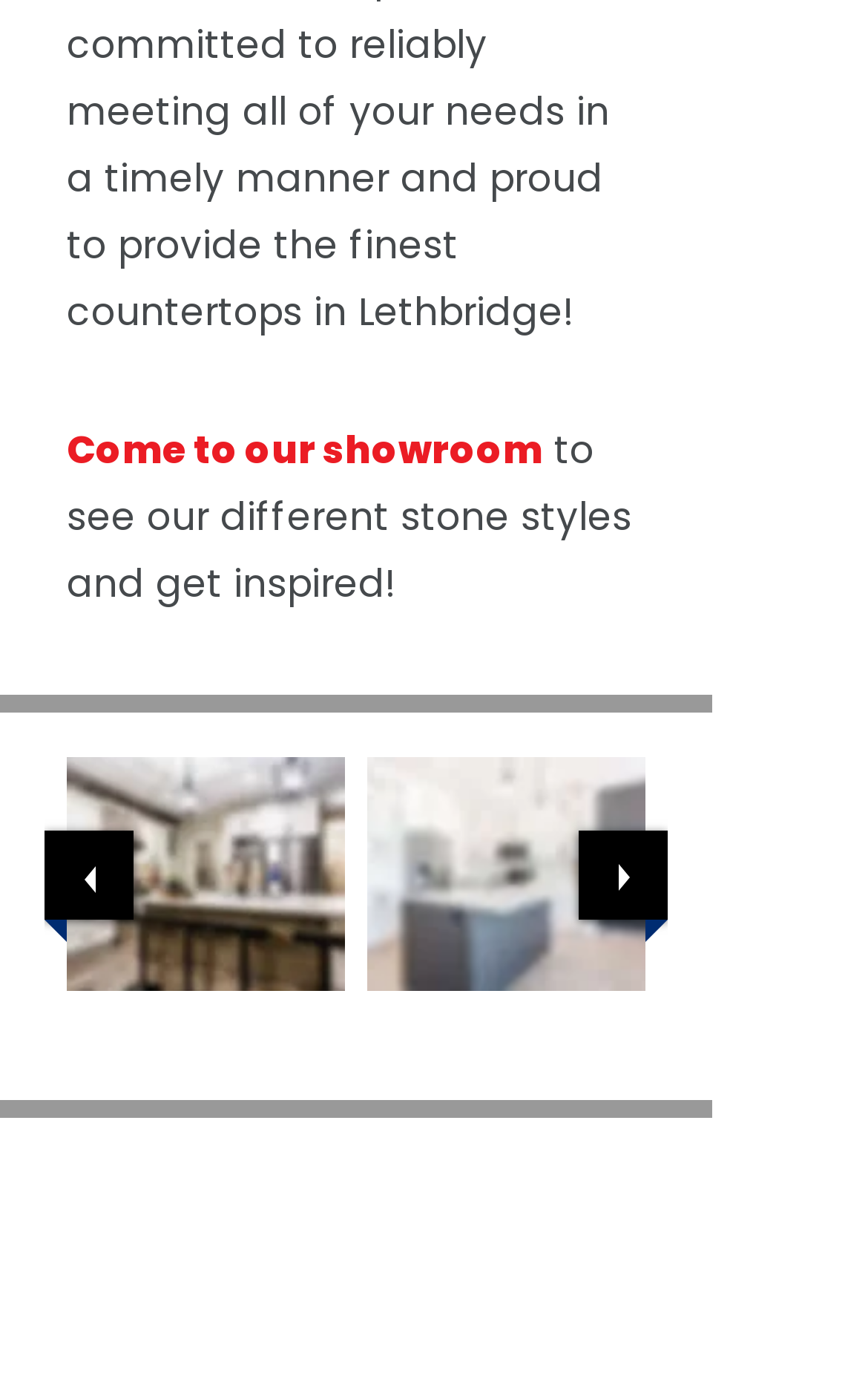Identify the bounding box for the UI element described as: "Come to our showroom". Ensure the coordinates are four float numbers between 0 and 1, formatted as [left, top, right, bottom].

[0.077, 0.32, 0.626, 0.338]